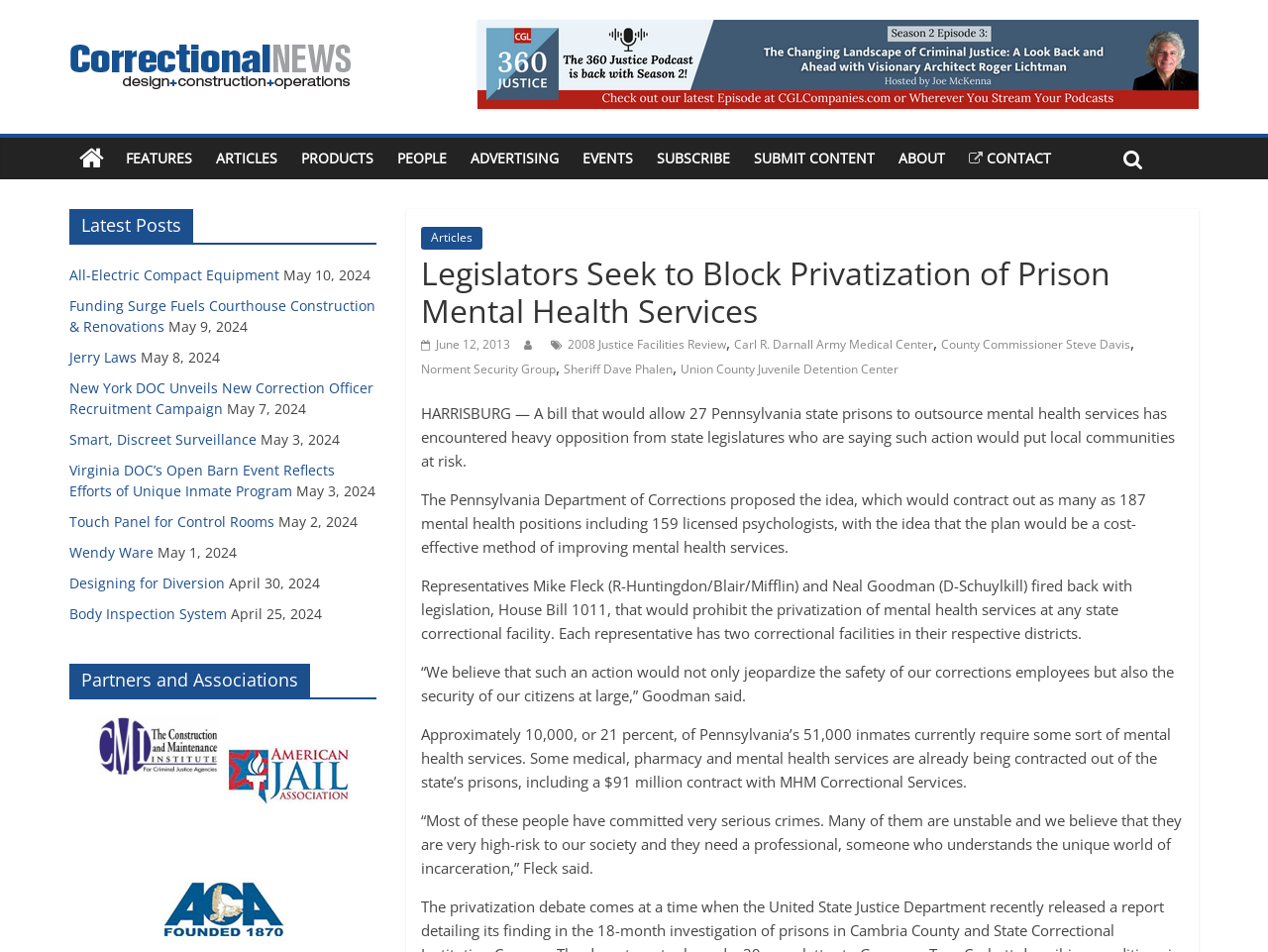Provide a one-word or brief phrase answer to the question:
Who are the representatives who fired back with legislation?

Mike Fleck and Neal Goodman